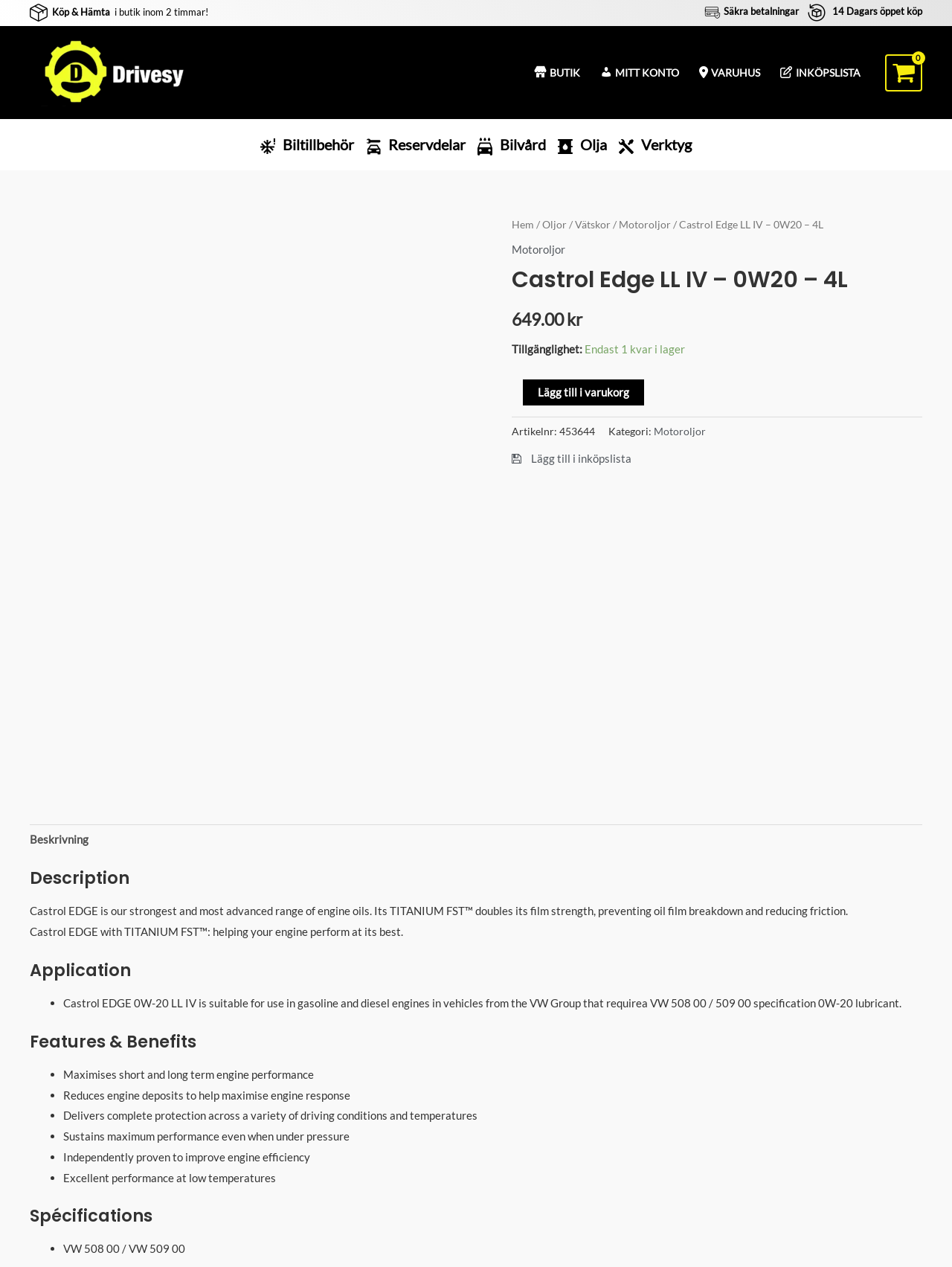Please determine the bounding box coordinates of the section I need to click to accomplish this instruction: "Search for topics".

None